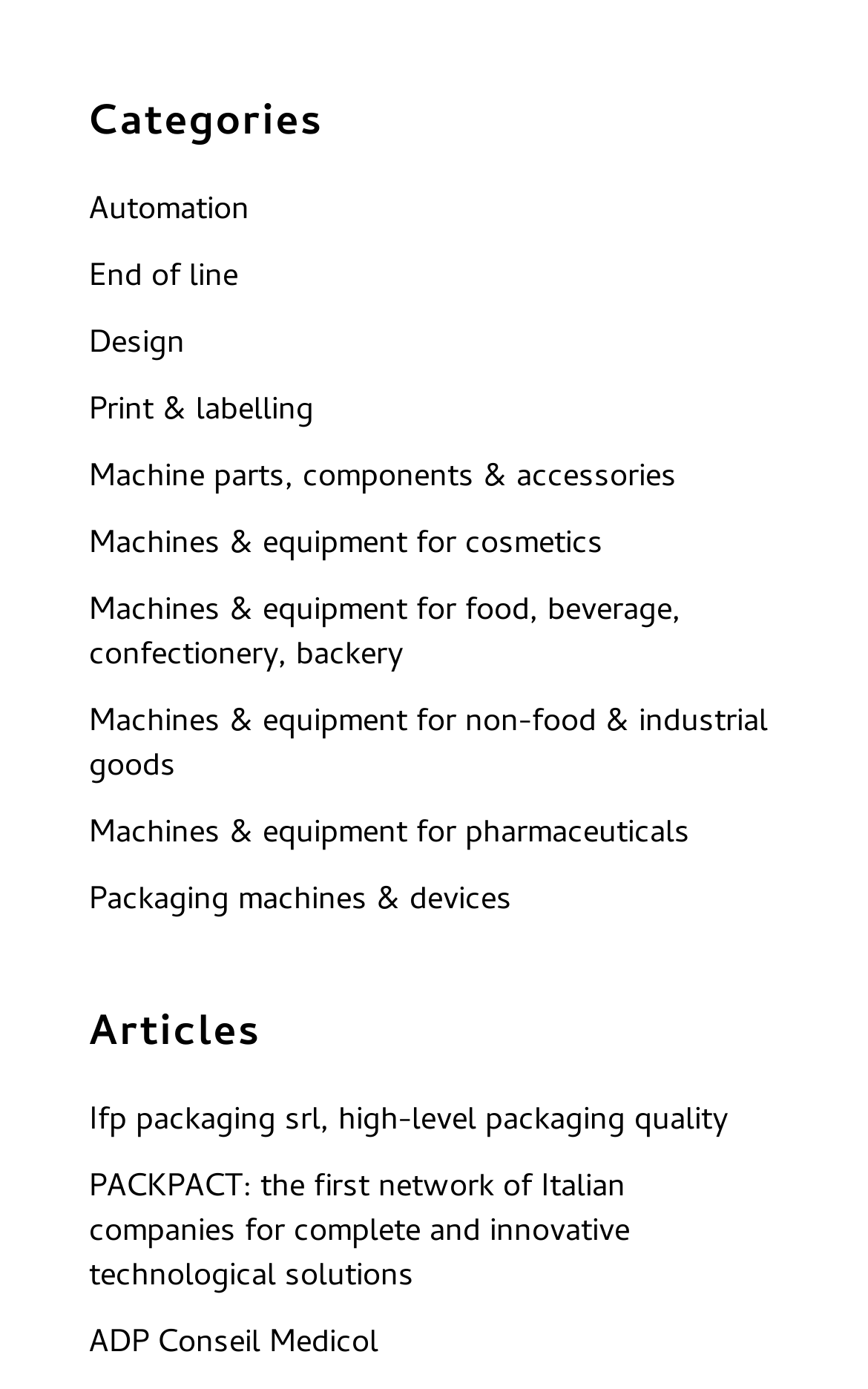Find the bounding box coordinates for the area that must be clicked to perform this action: "View articles about Ifp packaging srl".

[0.103, 0.794, 0.897, 0.826]